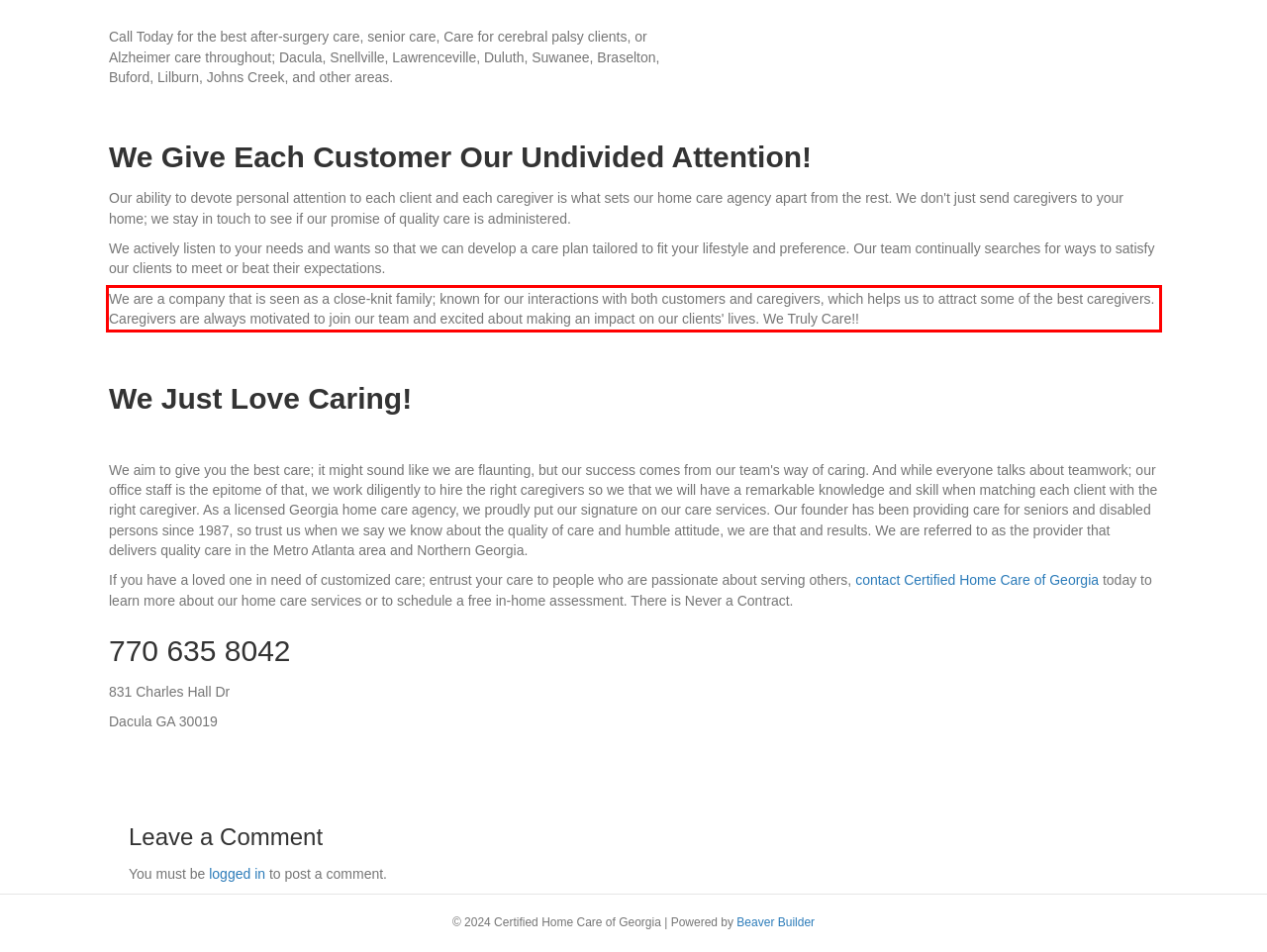Please extract the text content from the UI element enclosed by the red rectangle in the screenshot.

We are a company that is seen as a close-knit family; known for our interactions with both customers and caregivers, which helps us to attract some of the best caregivers. Caregivers are always motivated to join our team and excited about making an impact on our clients' lives. We Truly Care!!